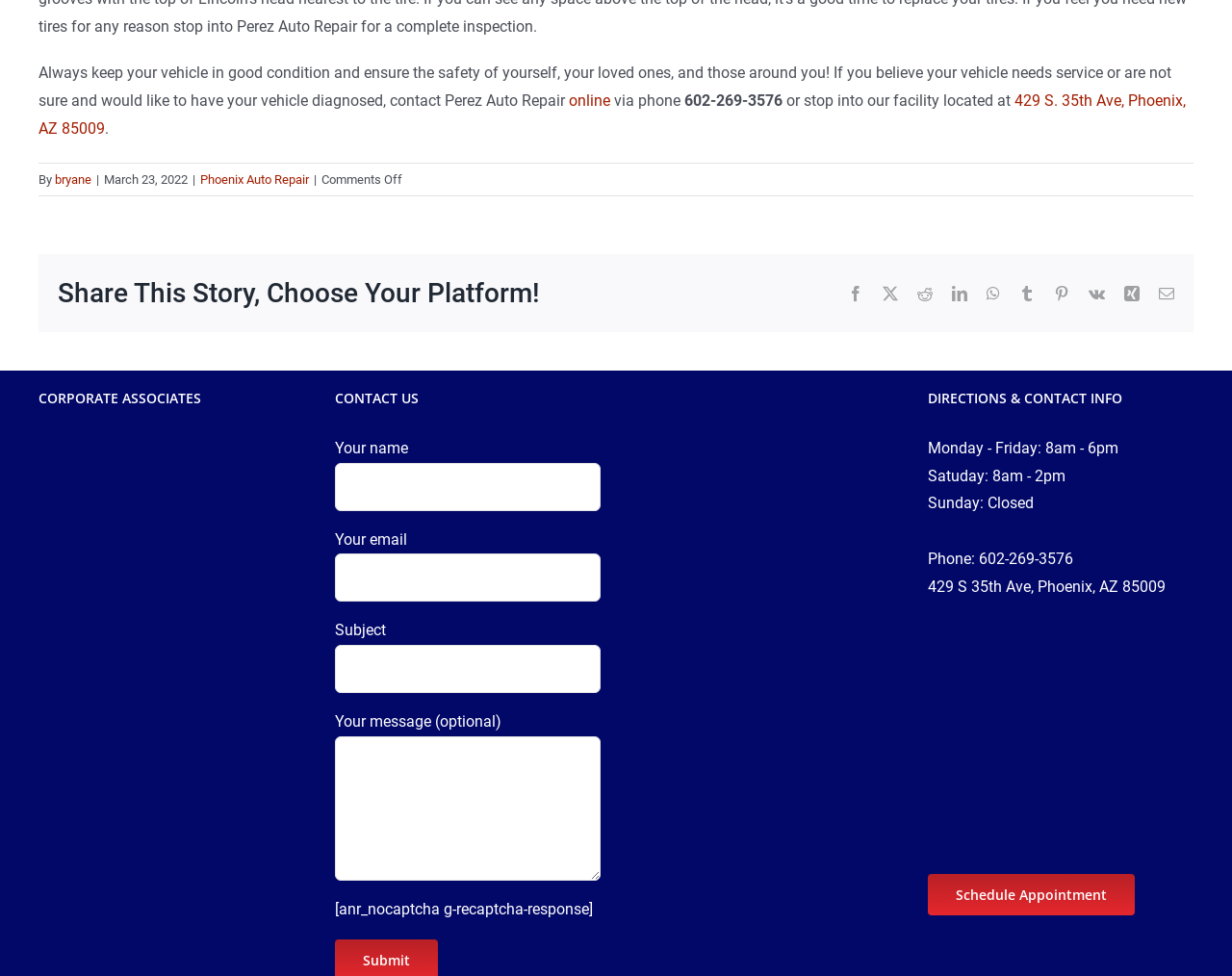Given the description "name="your-email"", provide the bounding box coordinates of the corresponding UI element.

[0.272, 0.568, 0.488, 0.617]